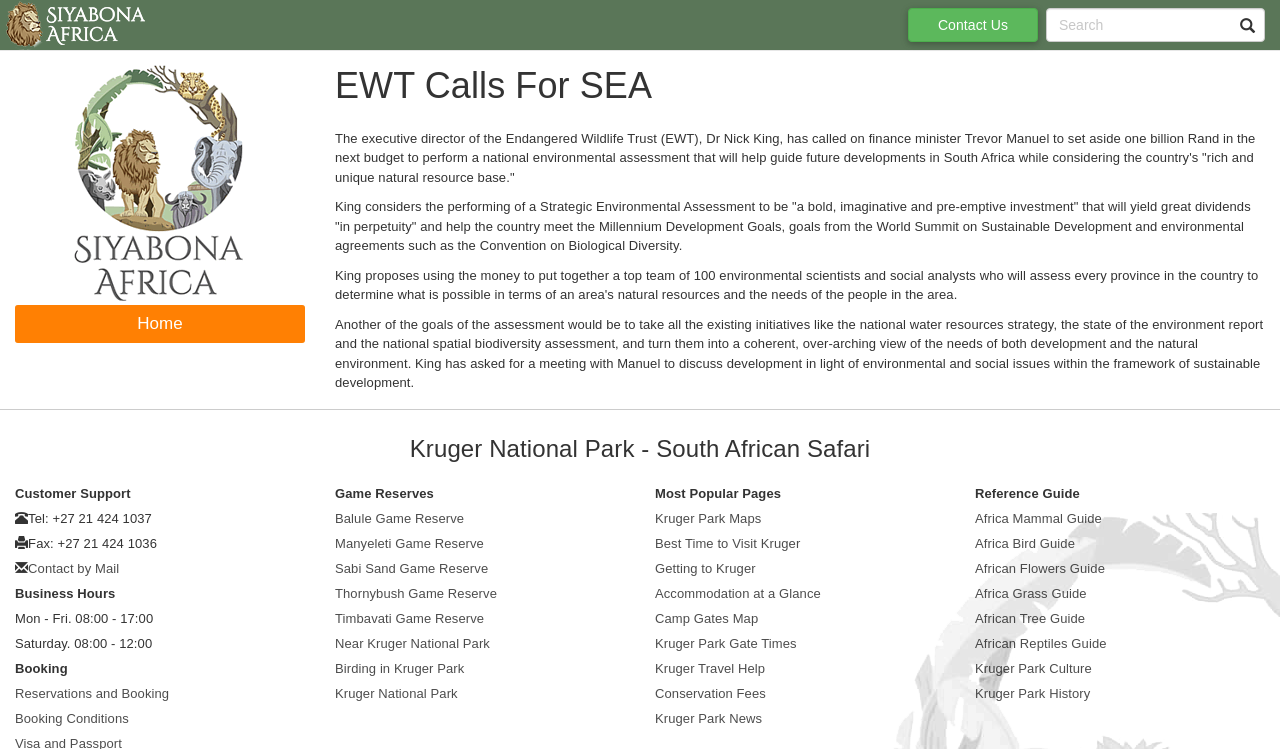Determine the coordinates of the bounding box for the clickable area needed to execute this instruction: "View the 'Kruger Park Maps'".

[0.512, 0.682, 0.595, 0.702]